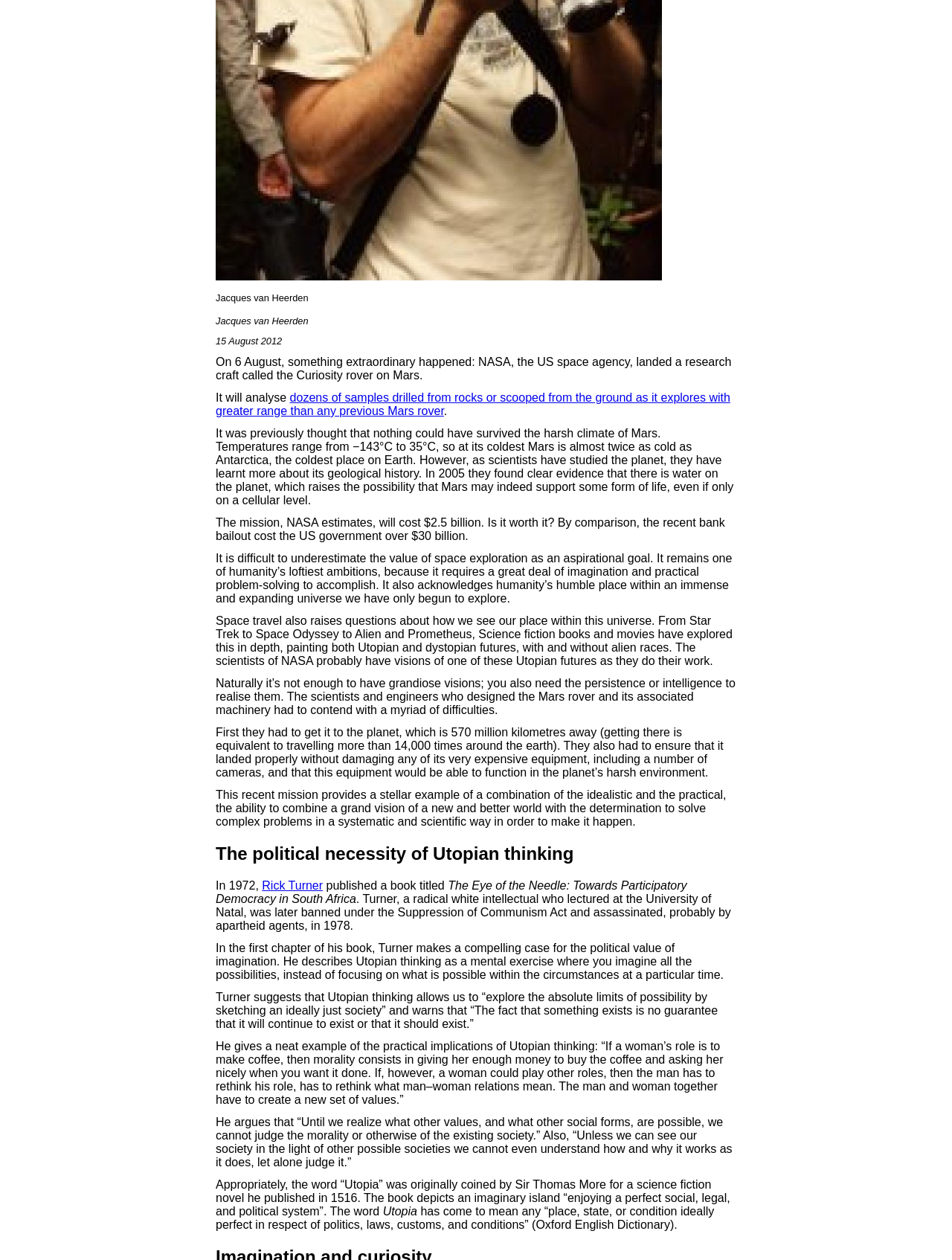Using the provided element description: "Rick Turner", identify the bounding box coordinates. The coordinates should be four floats between 0 and 1 in the order [left, top, right, bottom].

[0.275, 0.698, 0.339, 0.708]